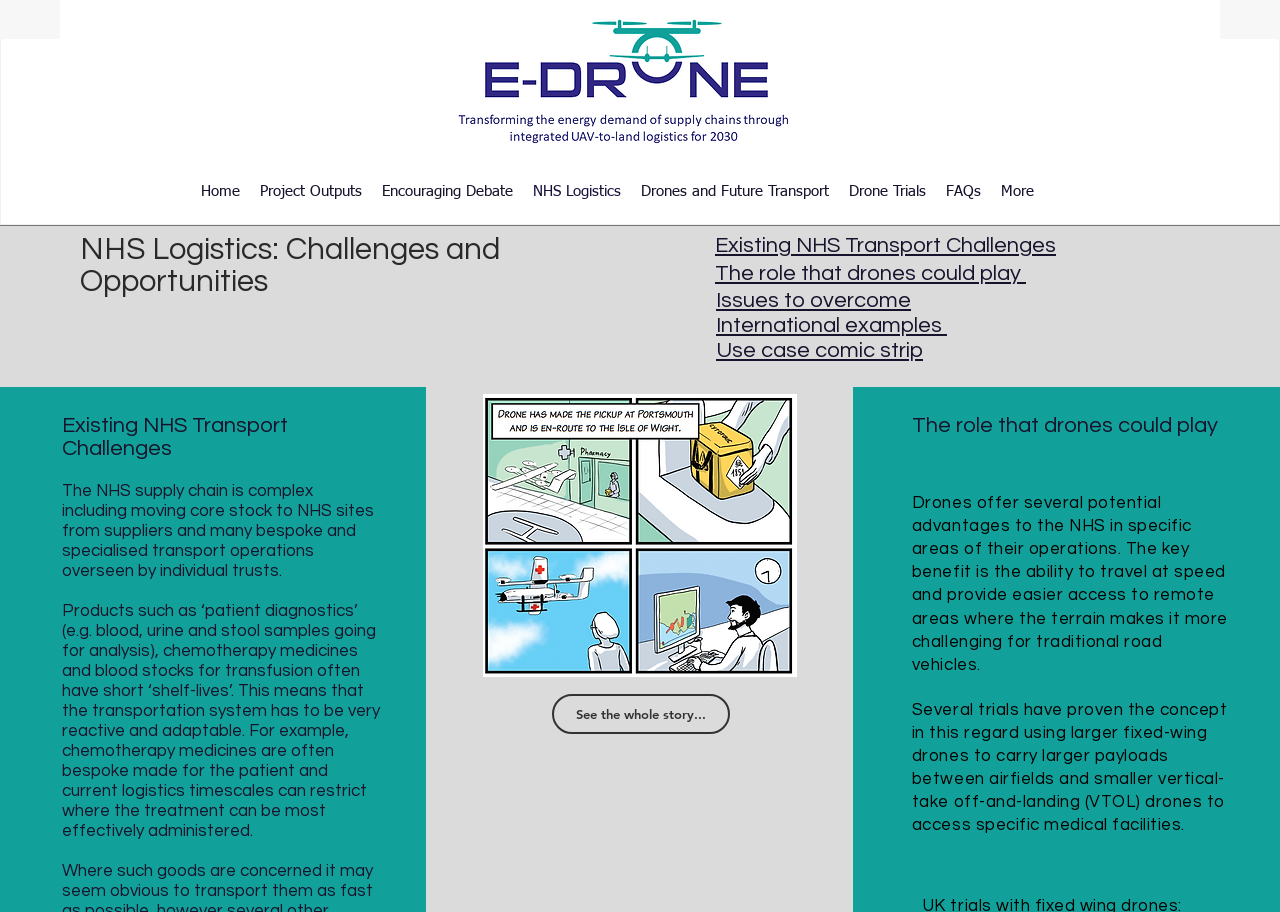Please provide the bounding box coordinates in the format (top-left x, top-left y, bottom-right x, bottom-right y). Remember, all values are floating point numbers between 0 and 1. What is the bounding box coordinate of the region described as: NHS Logistics

[0.409, 0.183, 0.493, 0.238]